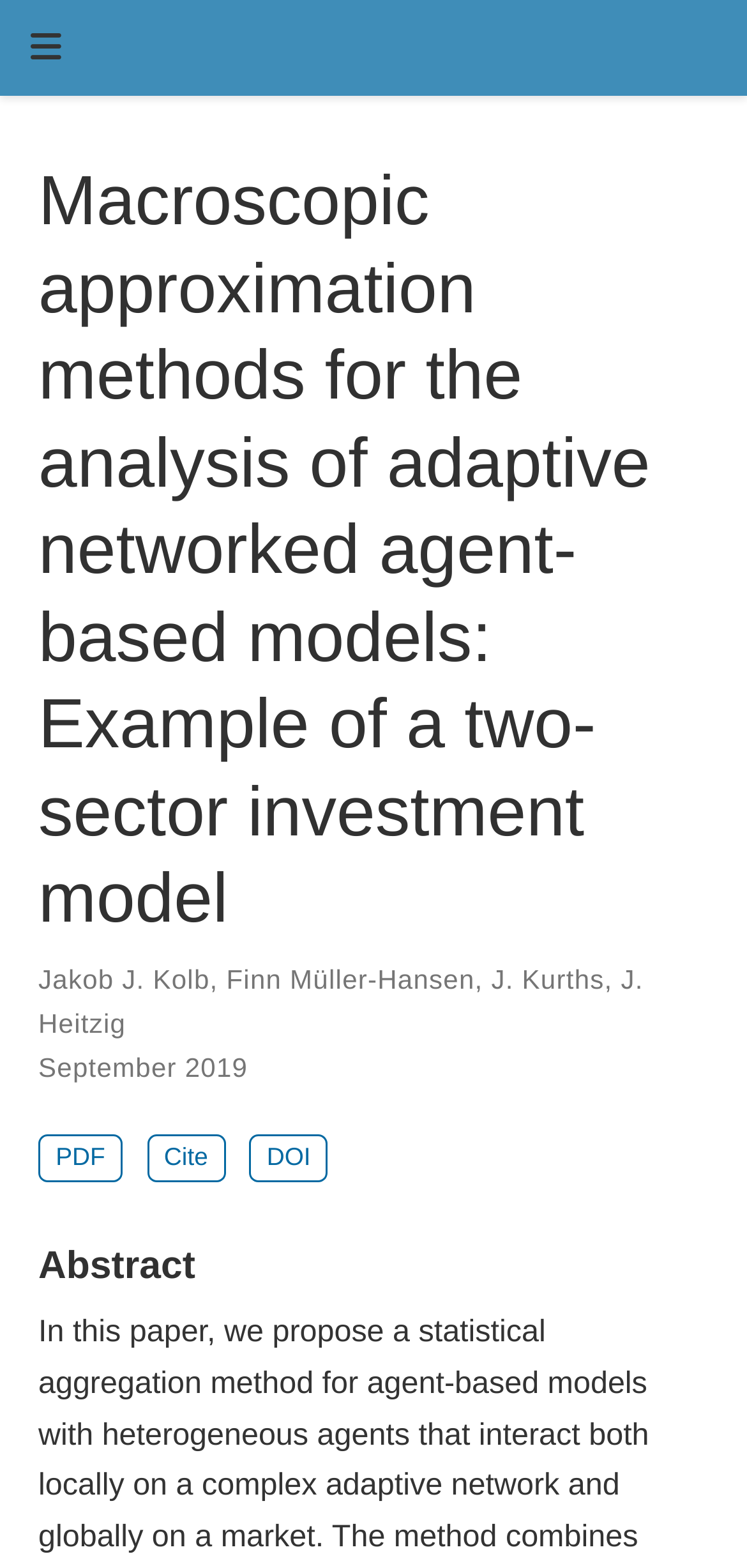Determine the bounding box coordinates of the element's region needed to click to follow the instruction: "Cite this paper". Provide these coordinates as four float numbers between 0 and 1, formatted as [left, top, right, bottom].

[0.196, 0.723, 0.302, 0.754]